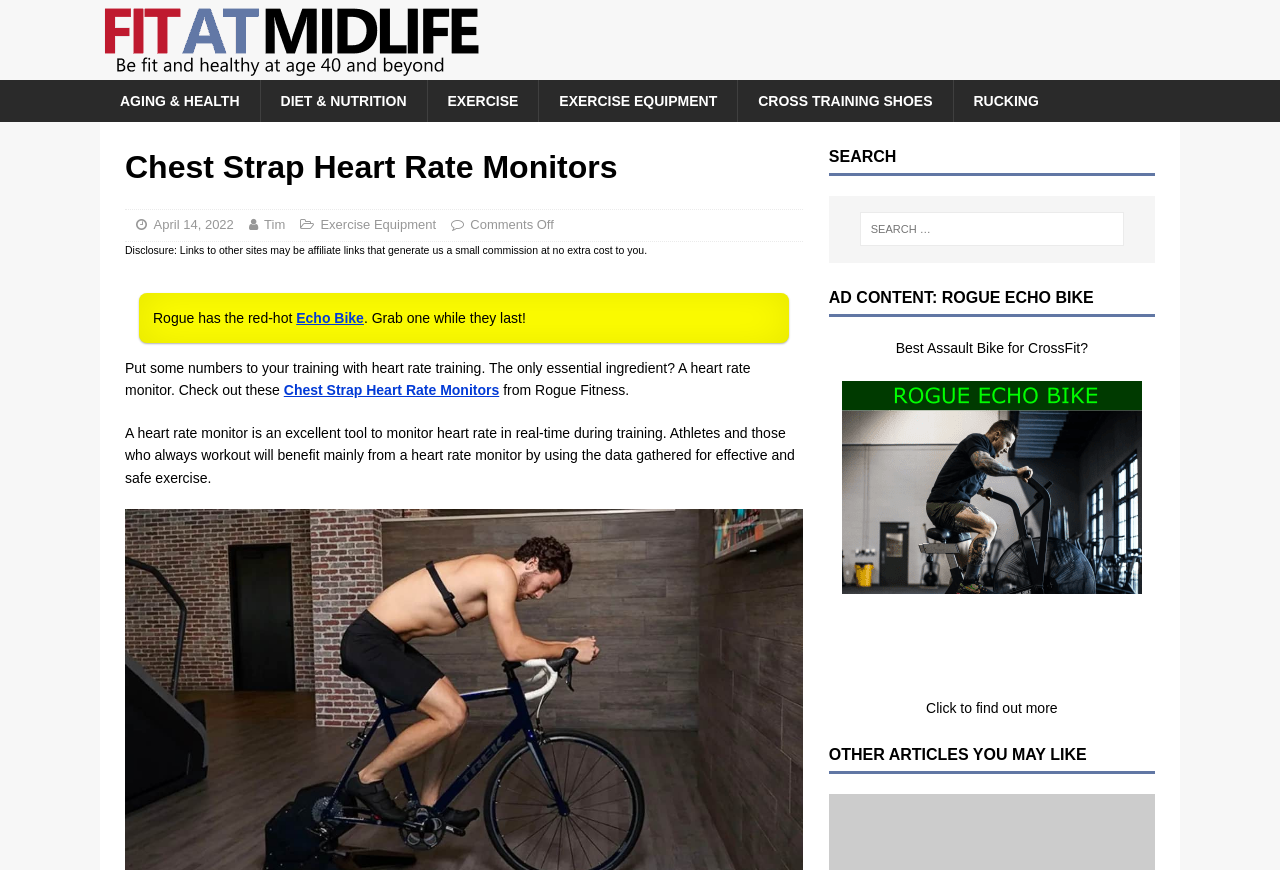Please find the bounding box coordinates of the element that needs to be clicked to perform the following instruction: "Check out the 'Chest Strap Heart Rate Monitors'". The bounding box coordinates should be four float numbers between 0 and 1, represented as [left, top, right, bottom].

[0.222, 0.439, 0.39, 0.458]